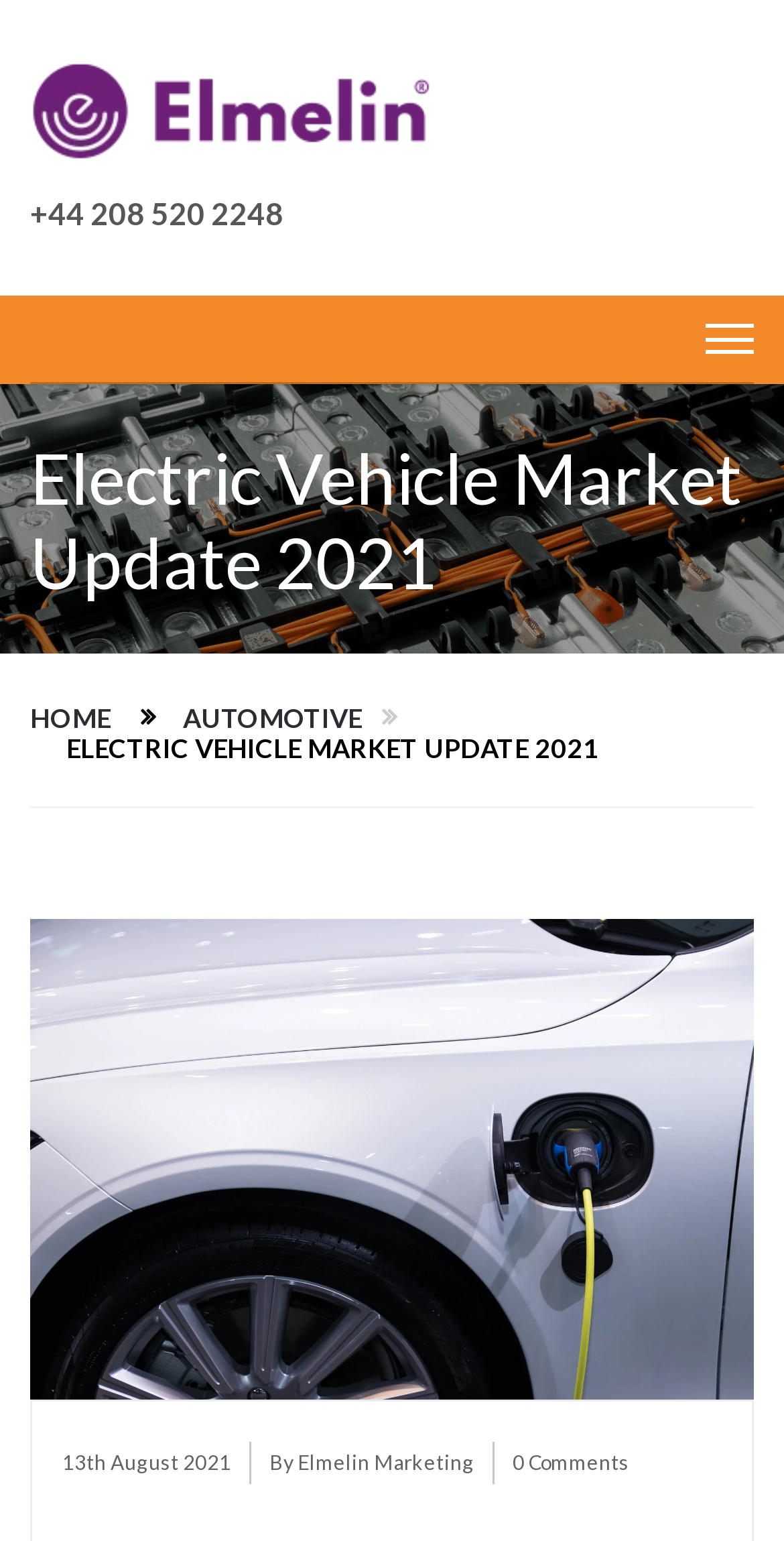Locate the bounding box of the UI element described in the following text: "By Elmelin Marketing".

[0.344, 0.936, 0.605, 0.964]